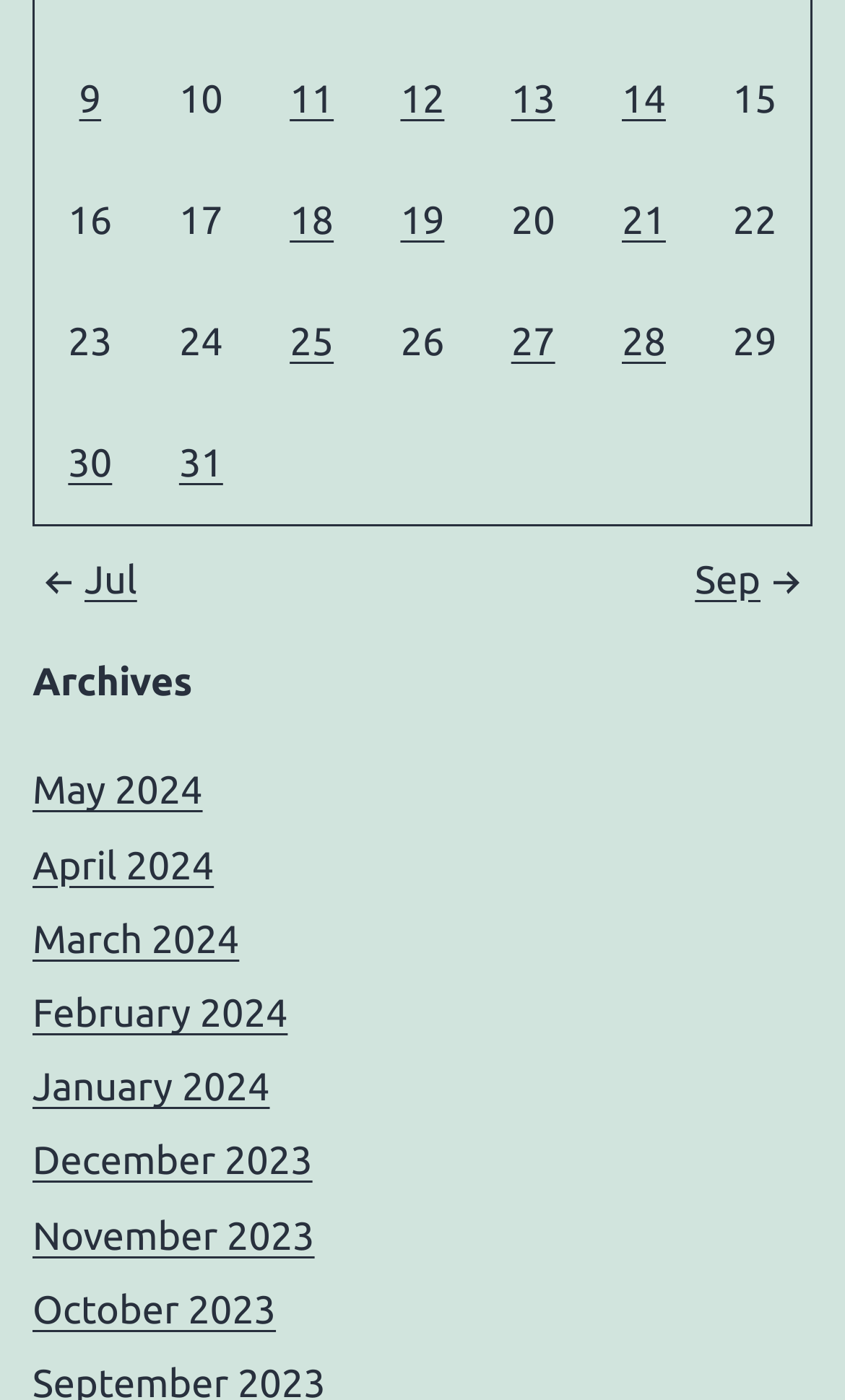What is the next month after August 2021?
Using the image, elaborate on the answer with as much detail as possible.

I looked at the navigation section and found the link 'Sep' which indicates the next month after August 2021.